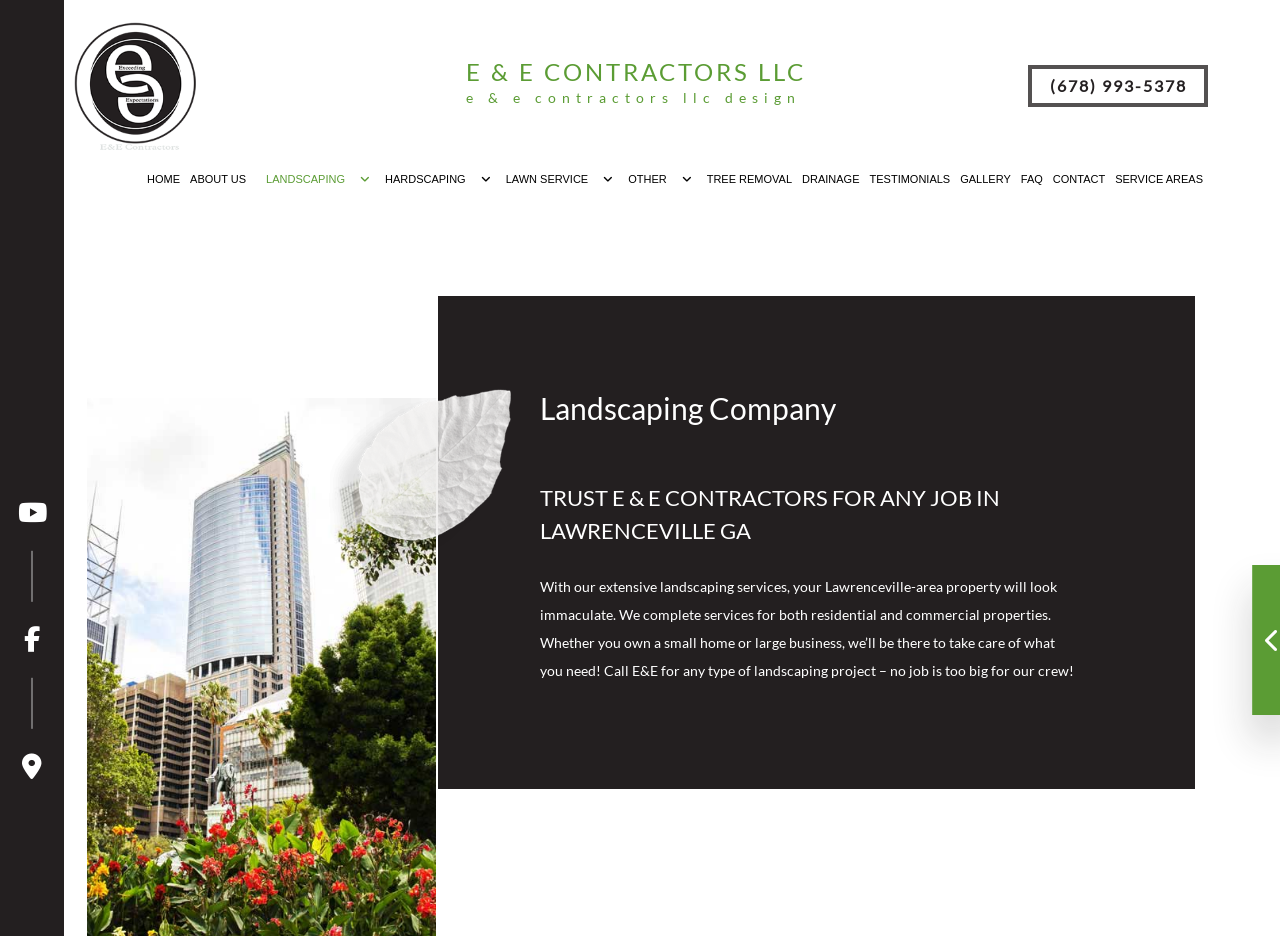Please mark the clickable region by giving the bounding box coordinates needed to complete this instruction: "Contact the company".

[0.819, 0.178, 0.867, 0.205]